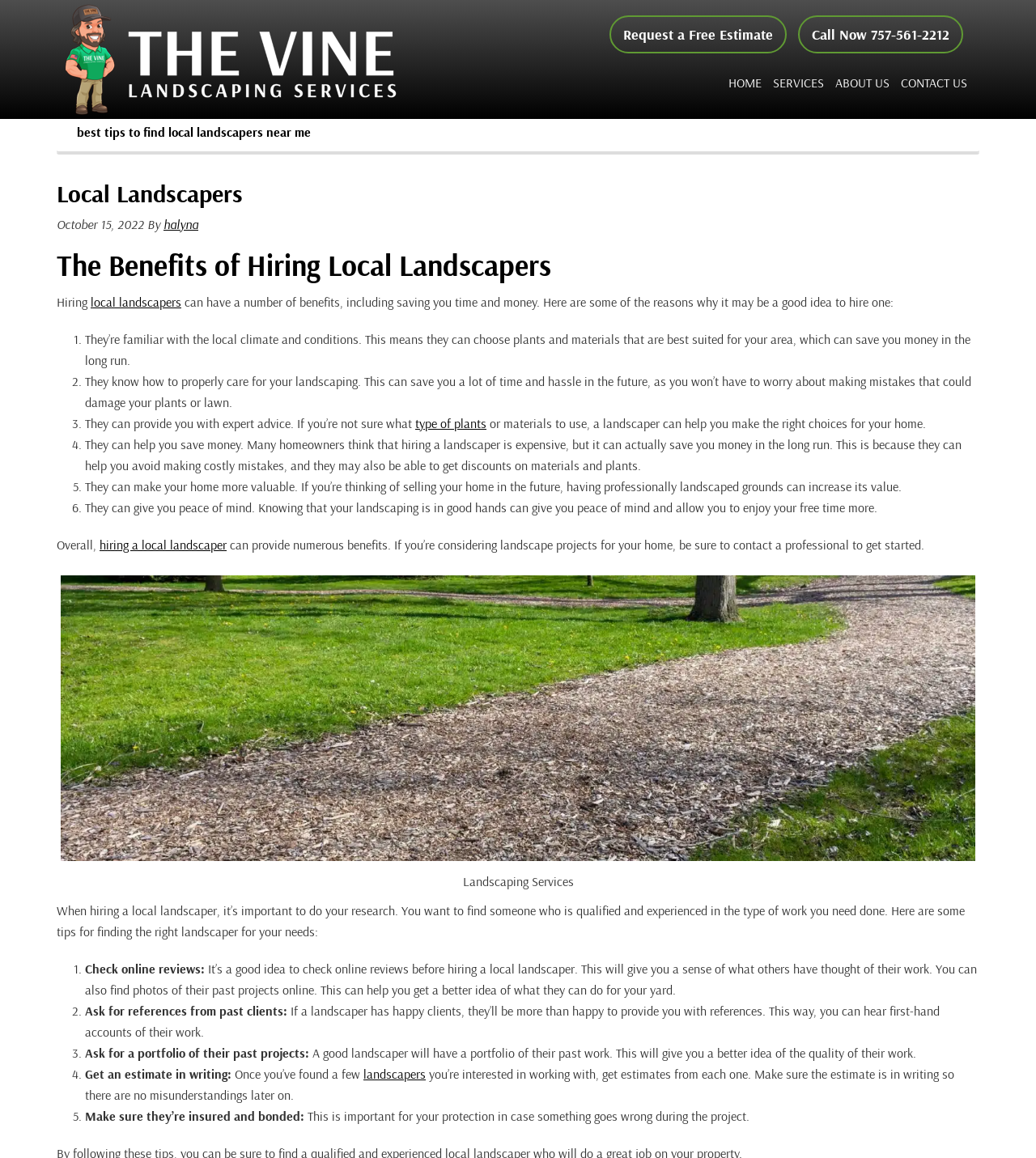How many tips are provided for finding the right landscaper?
Please answer the question with as much detail as possible using the screenshot.

The webpage provides five tips for finding the right landscaper, which are: checking online reviews, asking for references from past clients, asking for a portfolio of their past projects, getting an estimate in writing, and making sure they are insured and bonded.